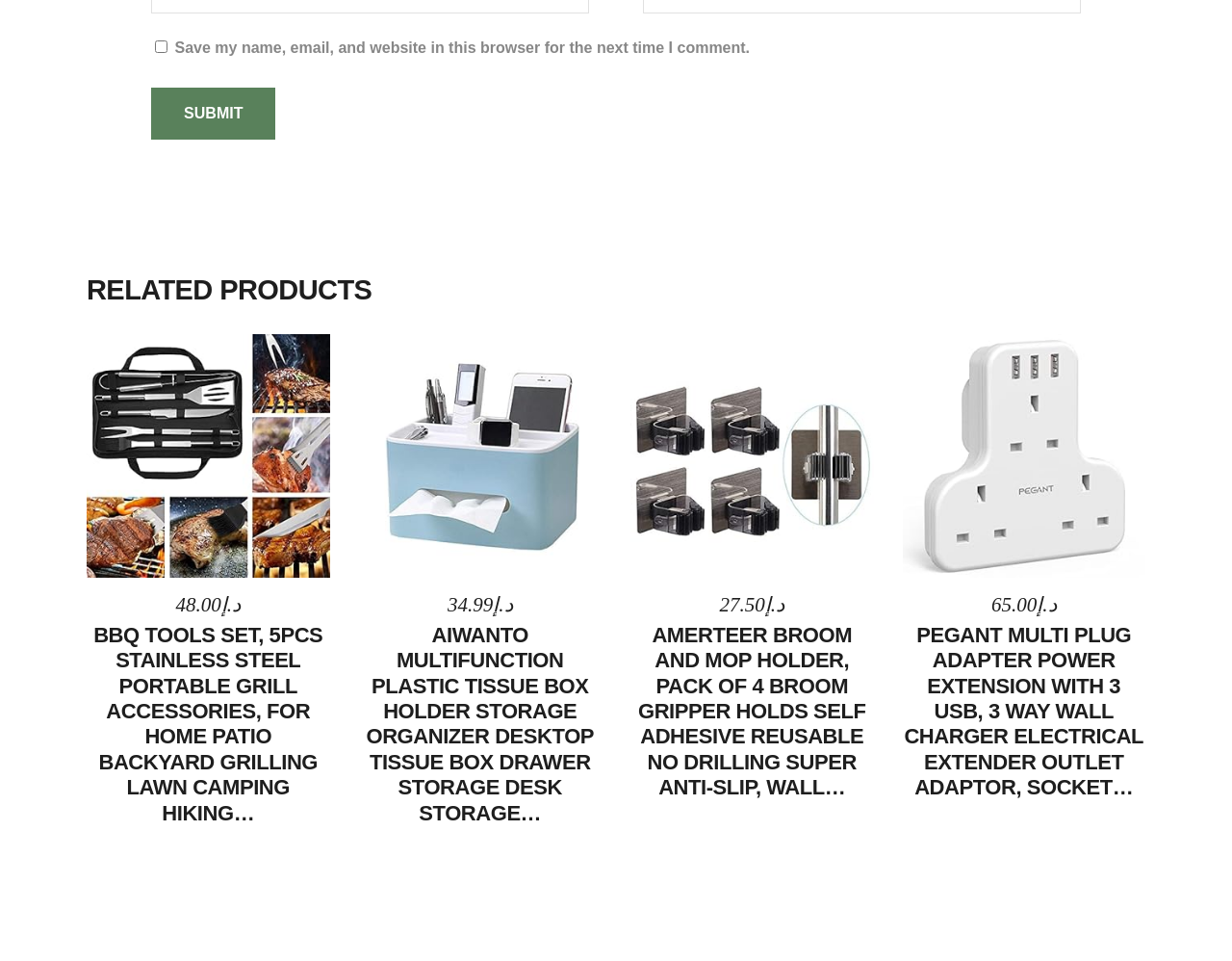Use a single word or phrase to answer the question:
How many 'BUY ON AMAZON' links are there?

5